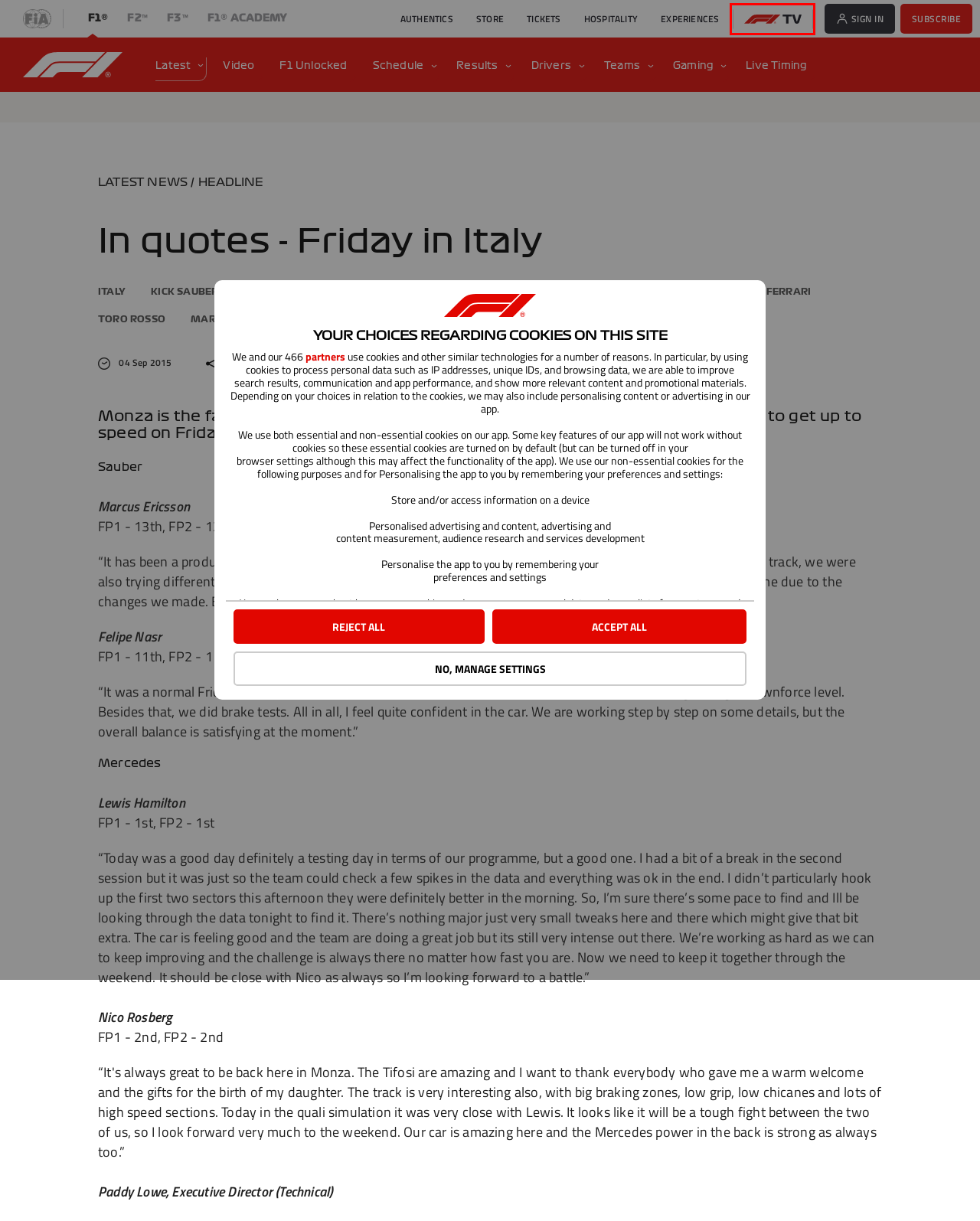Look at the given screenshot of a webpage with a red rectangle bounding box around a UI element. Pick the description that best matches the new webpage after clicking the element highlighted. The descriptions are:
A. Federation Internationale de l'Automobile
B. Queue-it
C. Home - Formula 2
D. F1® ACADEMY - The Official Home of  F1® ACADEMY
E. Formula 1® 2023 Hospitality
F. F1 - The Official Home of Formula 1® Racing
G. Home - Formula 3
H. F1 TV

H